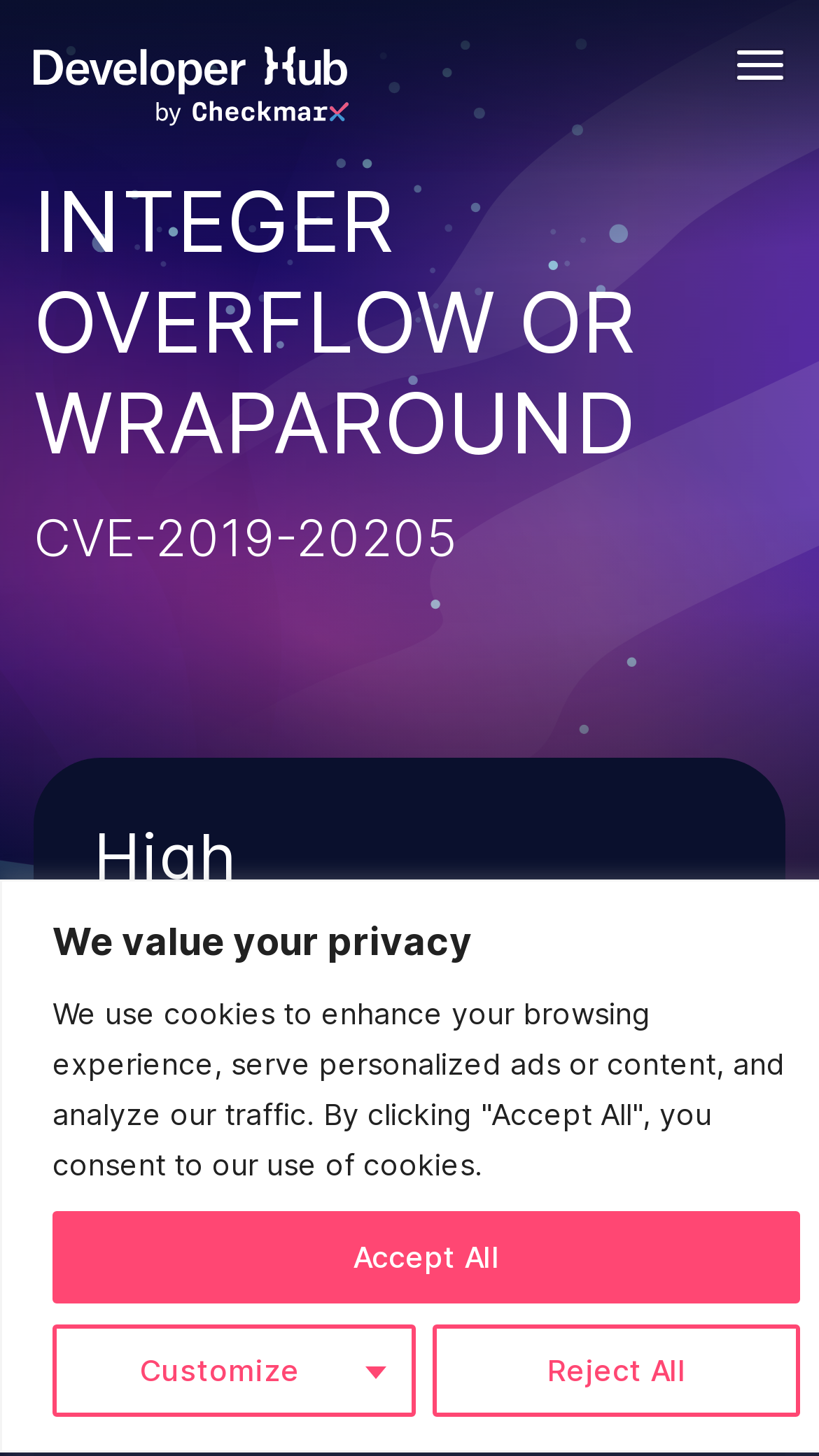Find and provide the bounding box coordinates for the UI element described with: "Customize".

[0.064, 0.909, 0.508, 0.972]